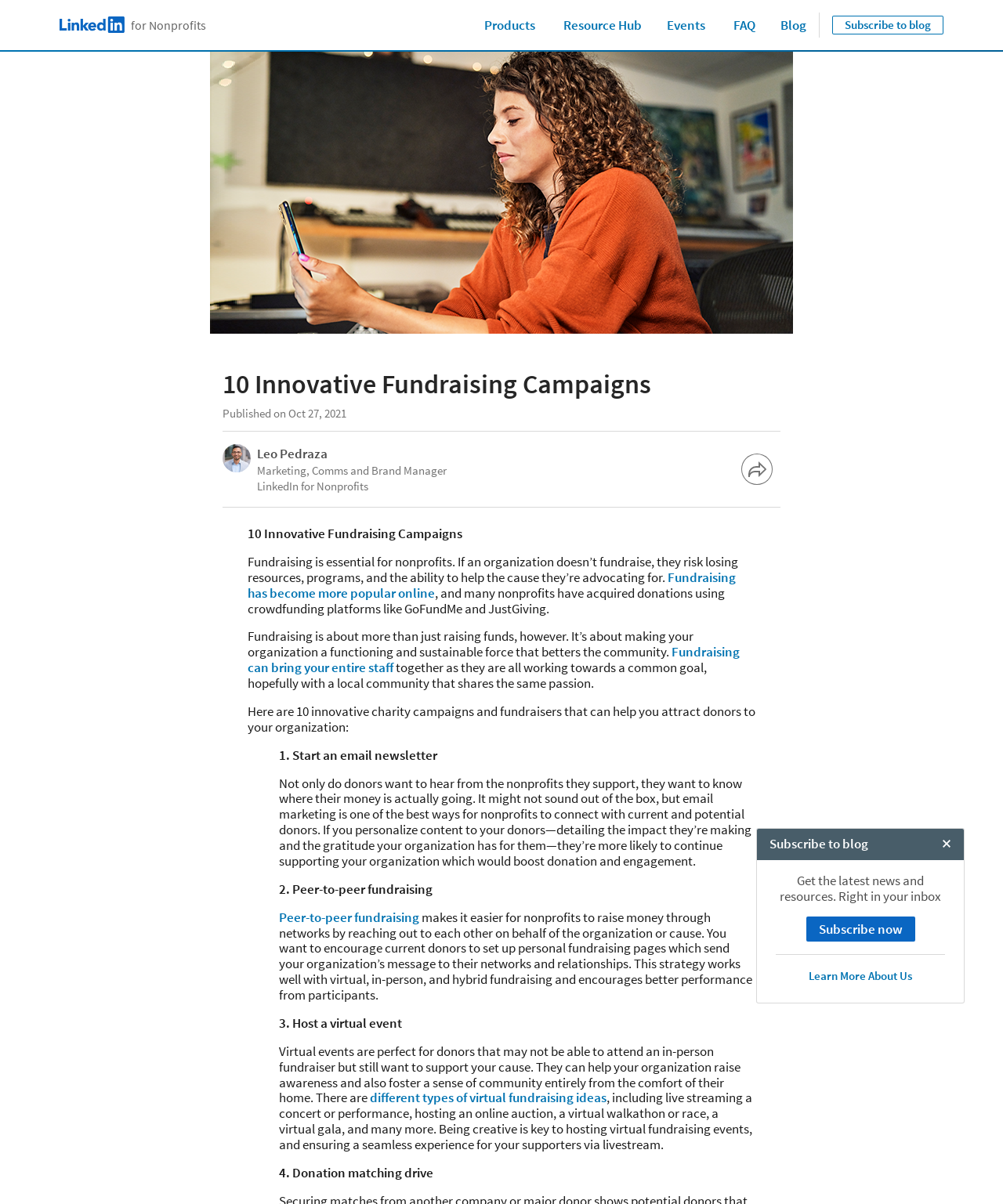Please answer the following question using a single word or phrase: 
What is the purpose of email newsletters in fundraising?

To connect with donors